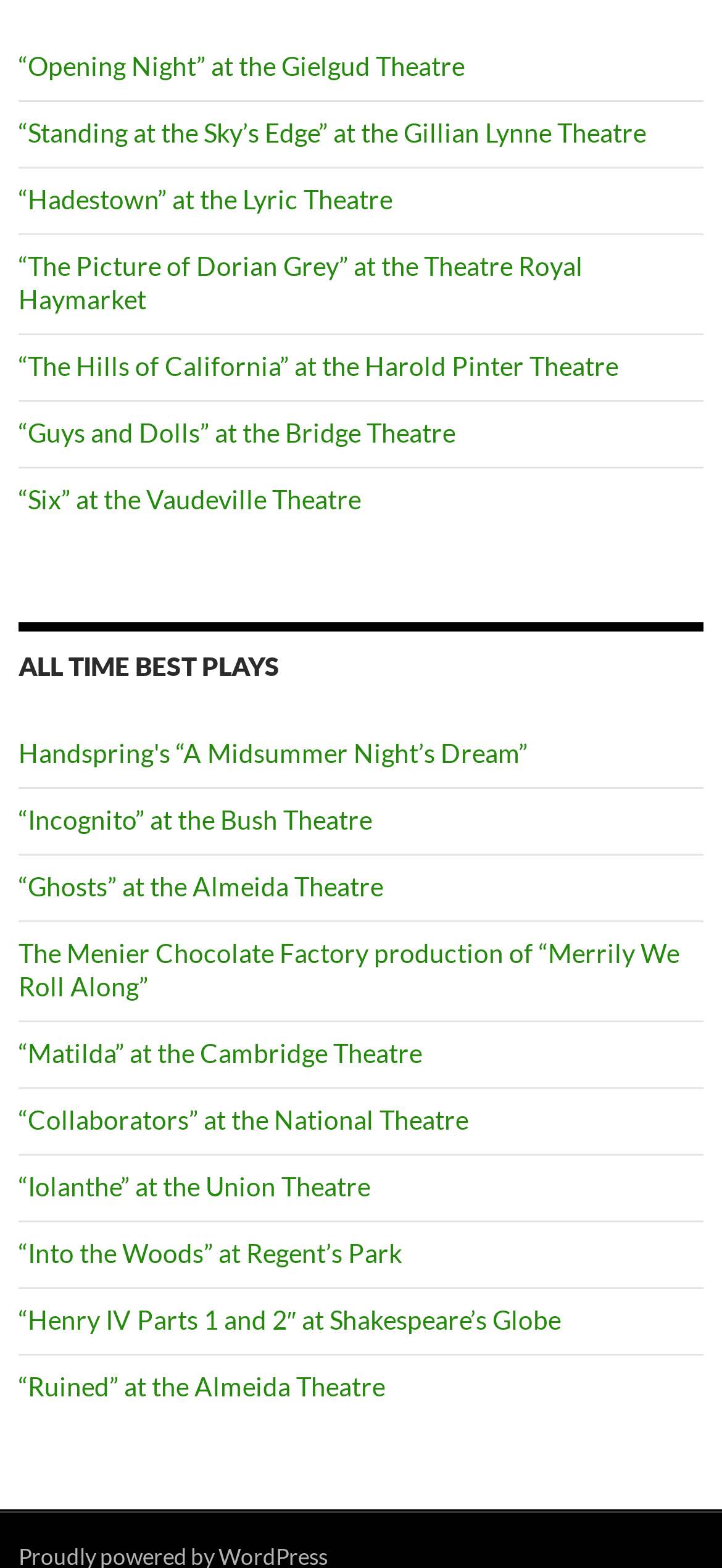Identify the bounding box coordinates of the clickable region to carry out the given instruction: "Learn about 'Henry IV Parts 1 and 2' at Shakespeare’s Globe".

[0.026, 0.832, 0.777, 0.852]